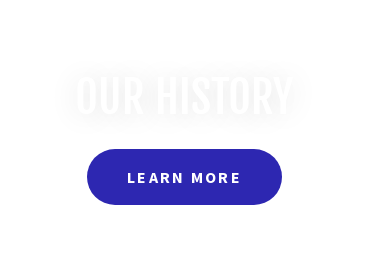Give a short answer using one word or phrase for the question:
What is the purpose of the 'LEARN MORE' button?

to encourage engagement